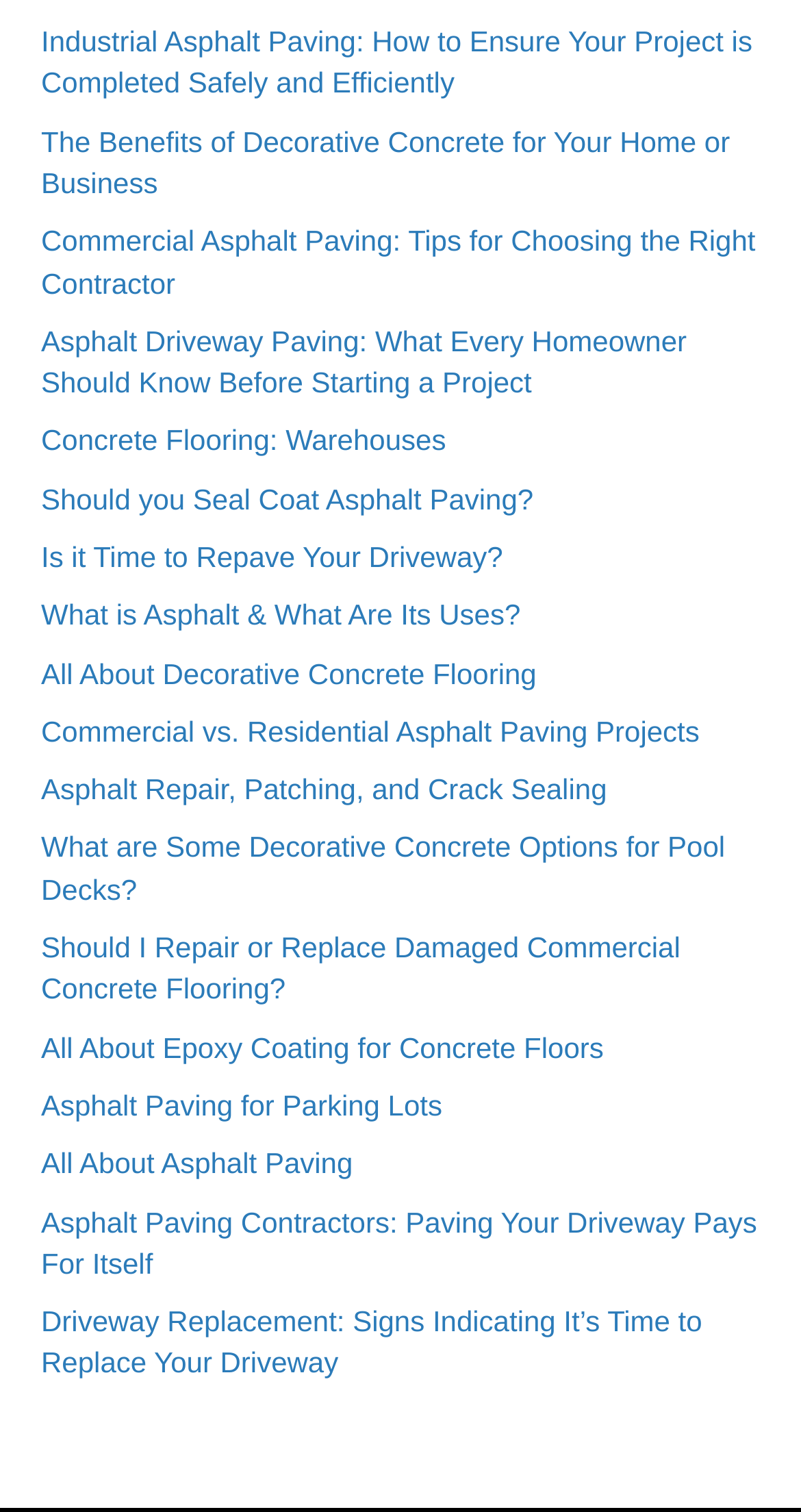Find the bounding box coordinates for the element that must be clicked to complete the instruction: "Read the disclaimer". The coordinates should be four float numbers between 0 and 1, indicated as [left, top, right, bottom].

None